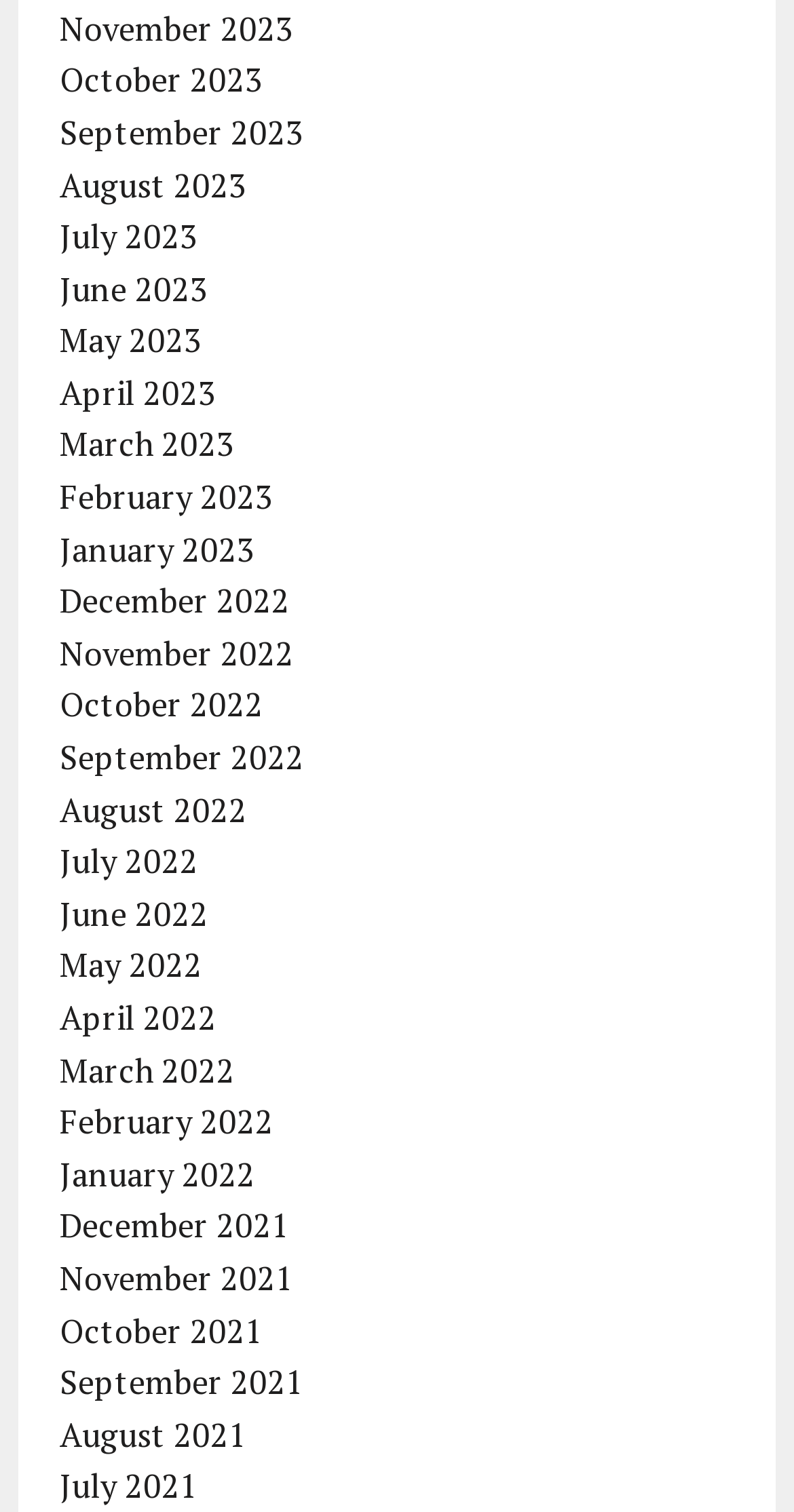Are the months listed in chronological order?
Could you answer the question with a detailed and thorough explanation?

I can examine the list of links and see that the months are listed in chronological order, from most recent to earliest, with each month in the correct order within its year.